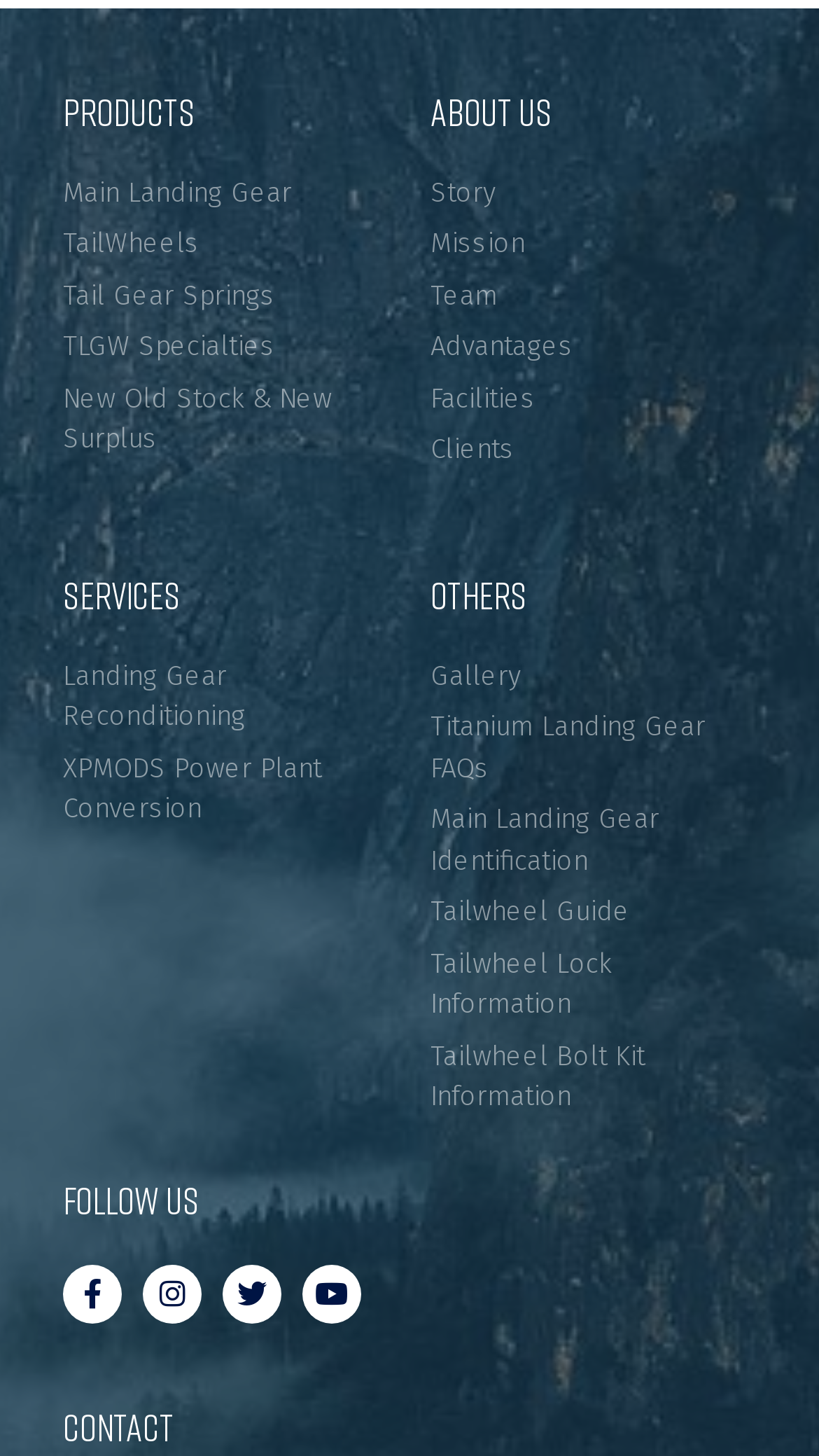Ascertain the bounding box coordinates for the UI element detailed here: "TLGW Specialties". The coordinates should be provided as [left, top, right, bottom] with each value being a float between 0 and 1.

[0.077, 0.224, 0.474, 0.252]